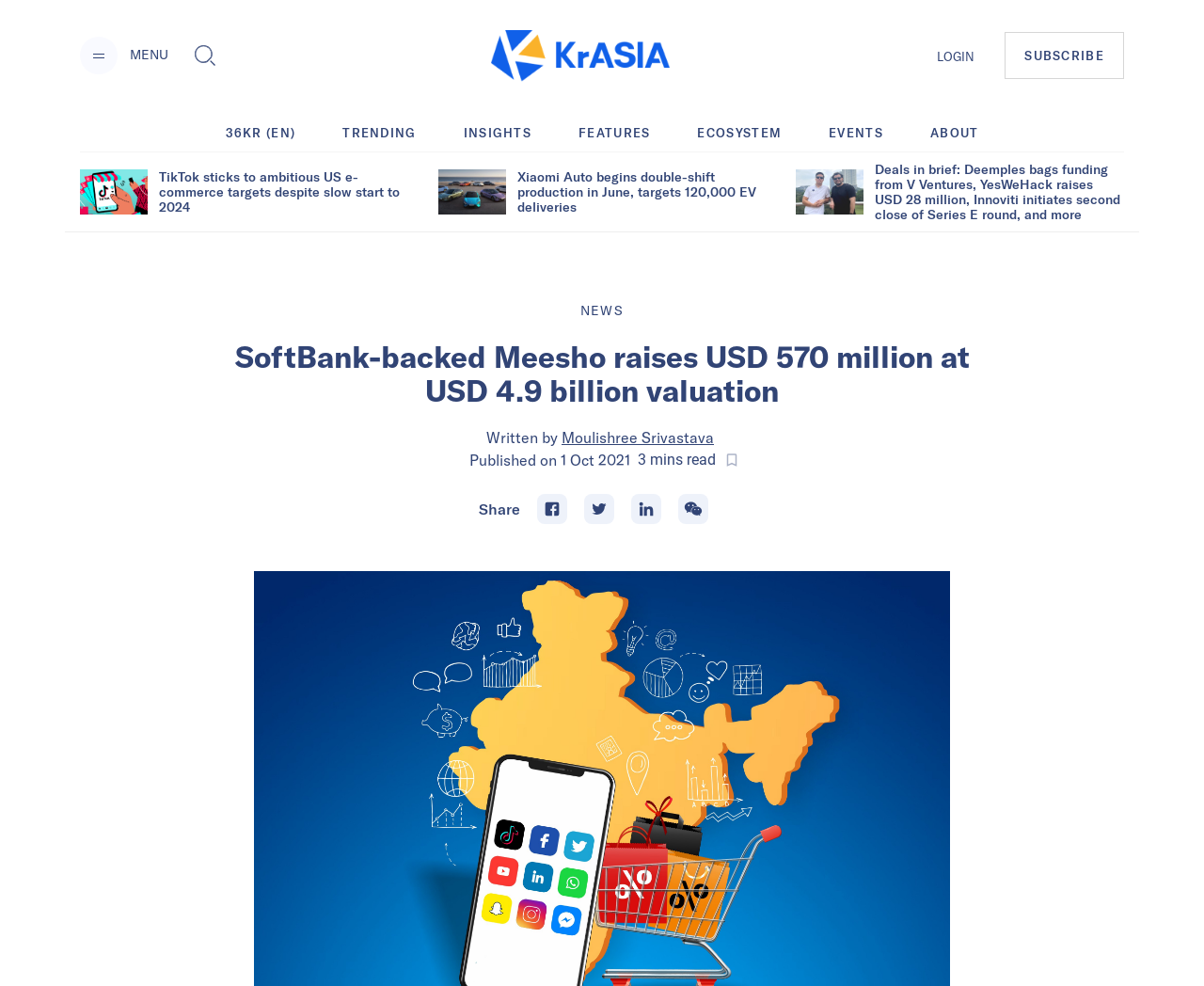Pinpoint the bounding box coordinates of the area that should be clicked to complete the following instruction: "Subscribe to the newsletter". The coordinates must be given as four float numbers between 0 and 1, i.e., [left, top, right, bottom].

[0.835, 0.033, 0.934, 0.08]